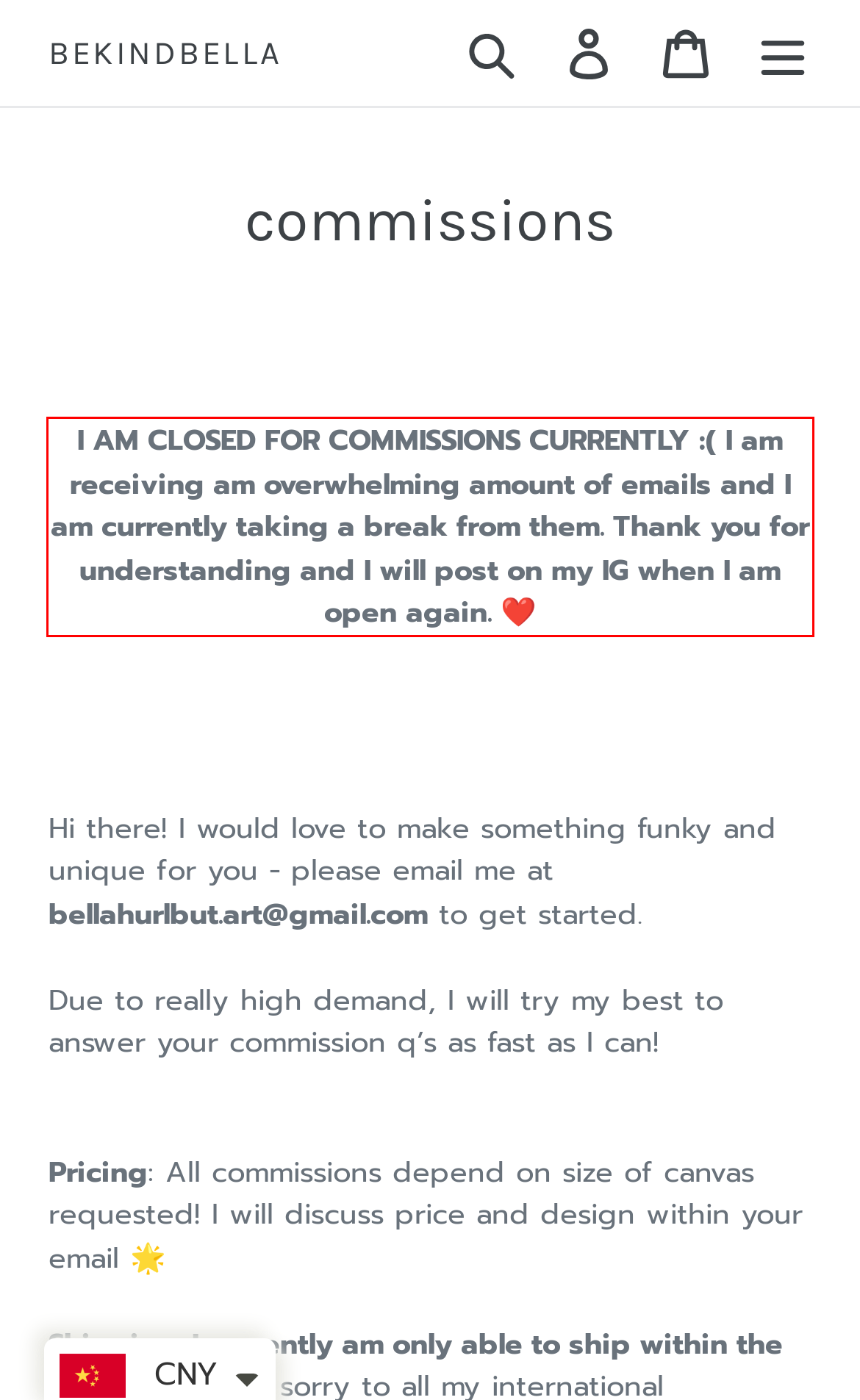You are presented with a screenshot containing a red rectangle. Extract the text found inside this red bounding box.

I AM CLOSED FOR COMMISSIONS CURRENTLY :( I am receiving am overwhelming amount of emails and I am currently taking a break from them. Thank you for understanding and I will post on my IG when I am open again. ❤️